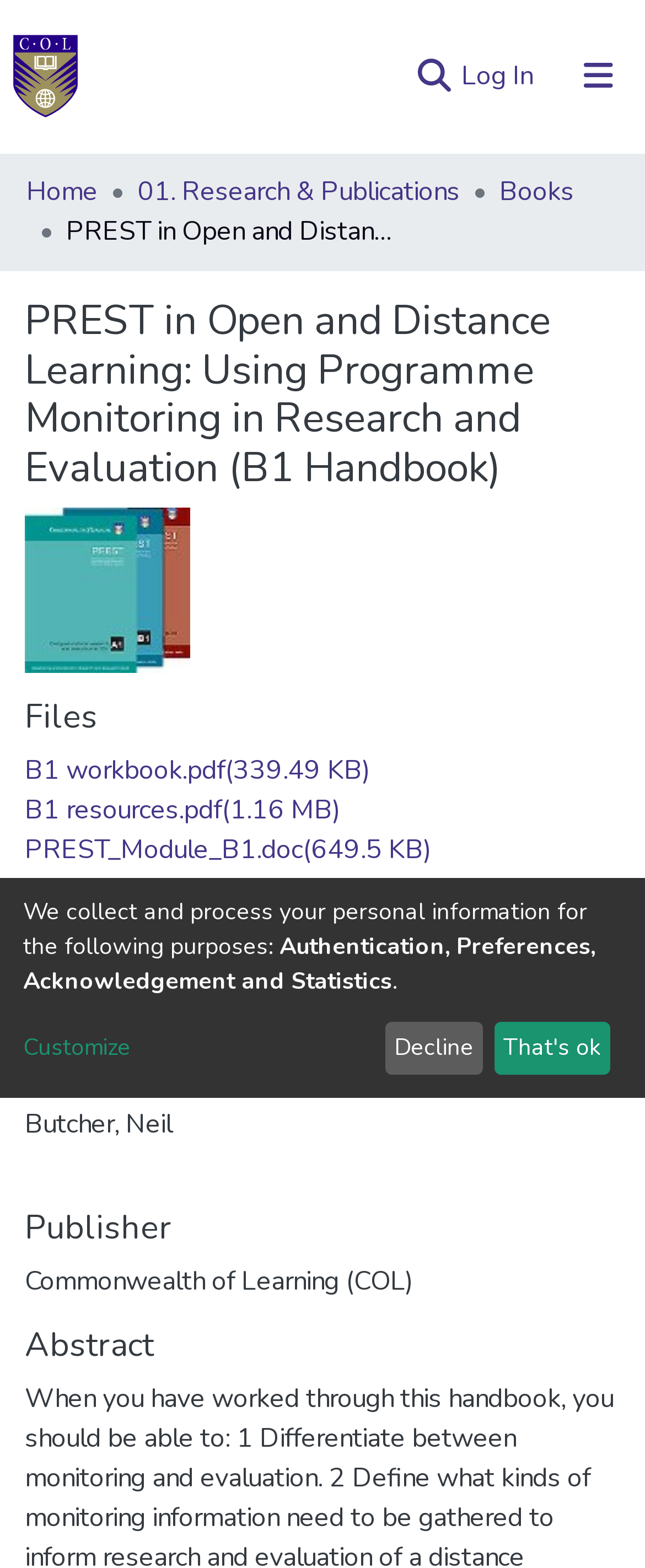Give a succinct answer to this question in a single word or phrase: 
What year was the handbook published?

2004